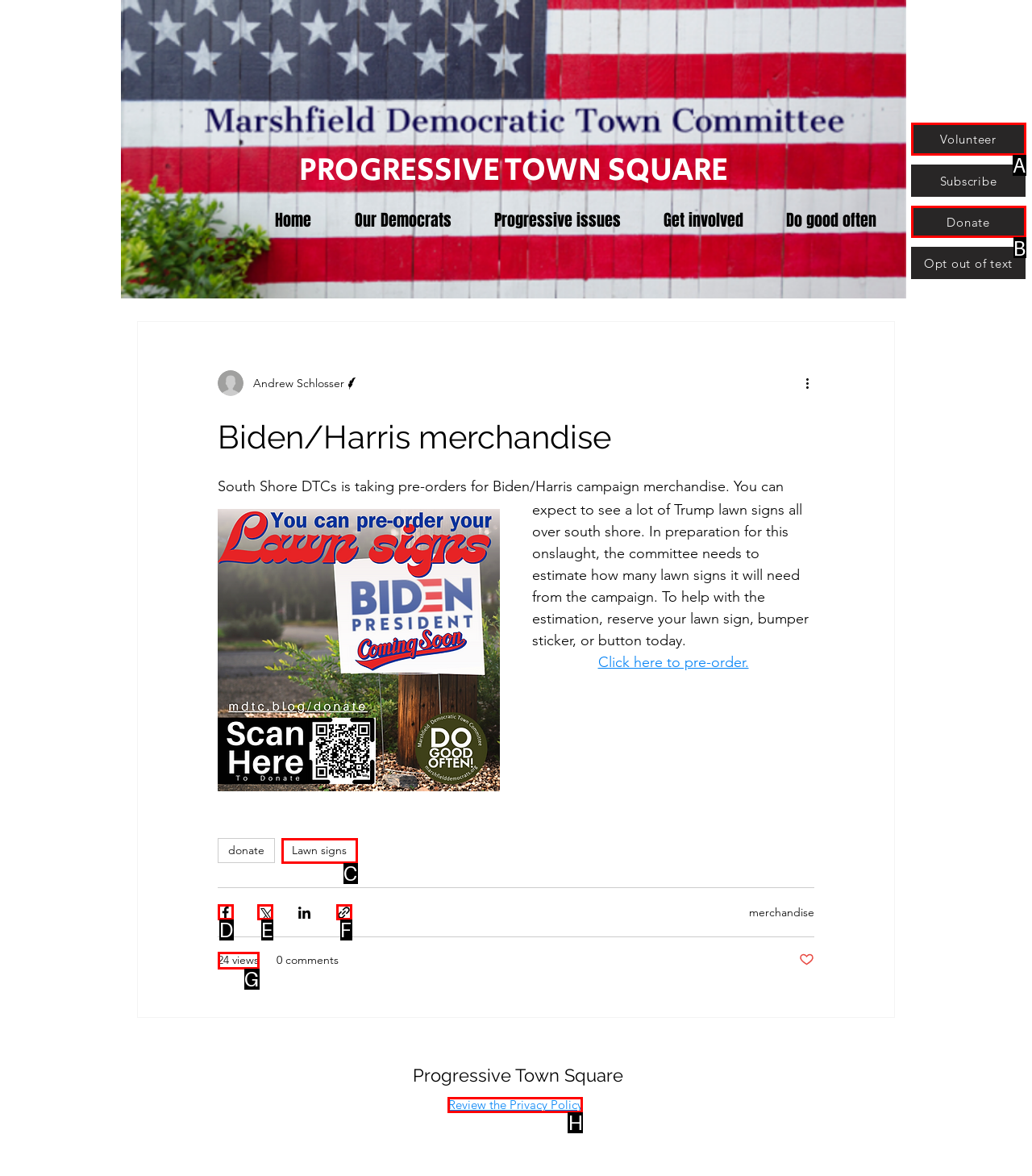To achieve the task: Click on the 'Donate' link, indicate the letter of the correct choice from the provided options.

B